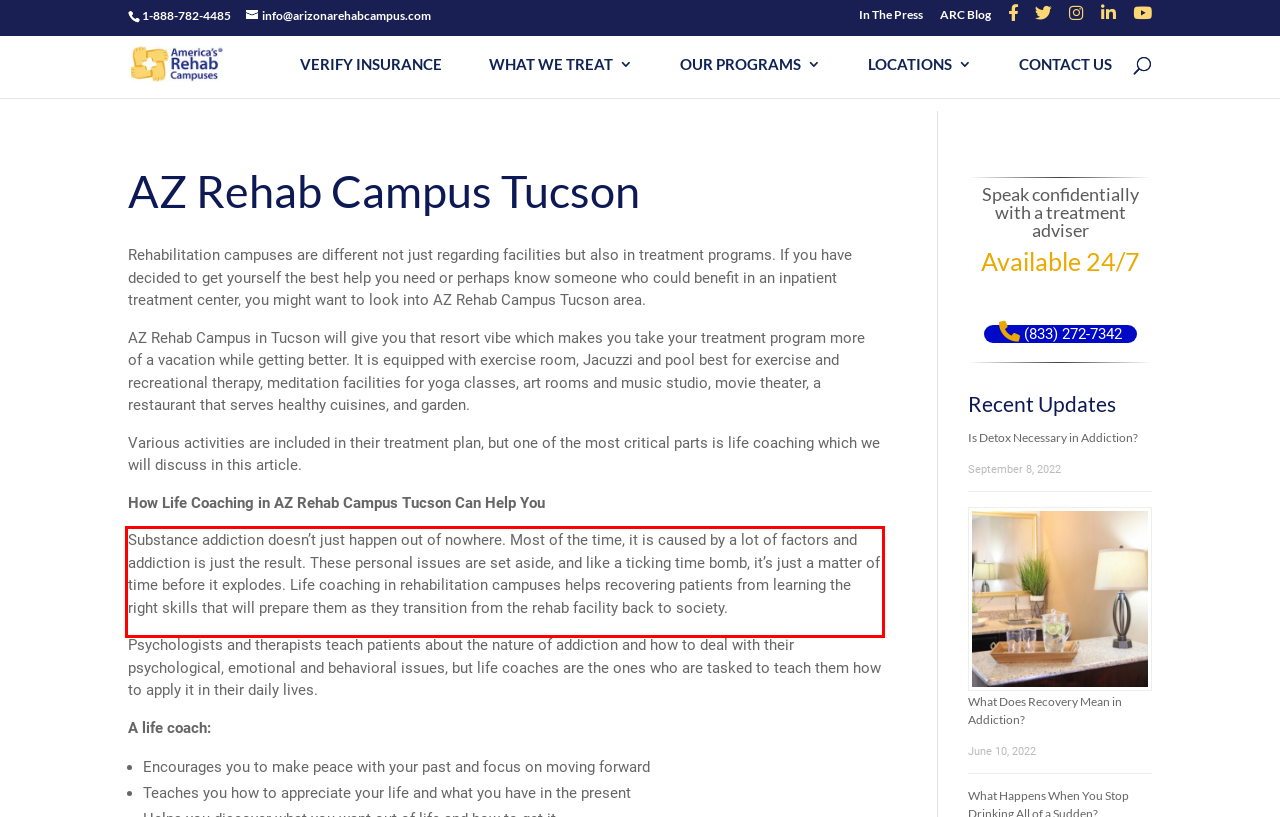Please extract the text content within the red bounding box on the webpage screenshot using OCR.

Substance addiction doesn’t just happen out of nowhere. Most of the time, it is caused by a lot of factors and addiction is just the result. These personal issues are set aside, and like a ticking time bomb, it’s just a matter of time before it explodes. Life coaching in rehabilitation campuses helps recovering patients from learning the right skills that will prepare them as they transition from the rehab facility back to society.